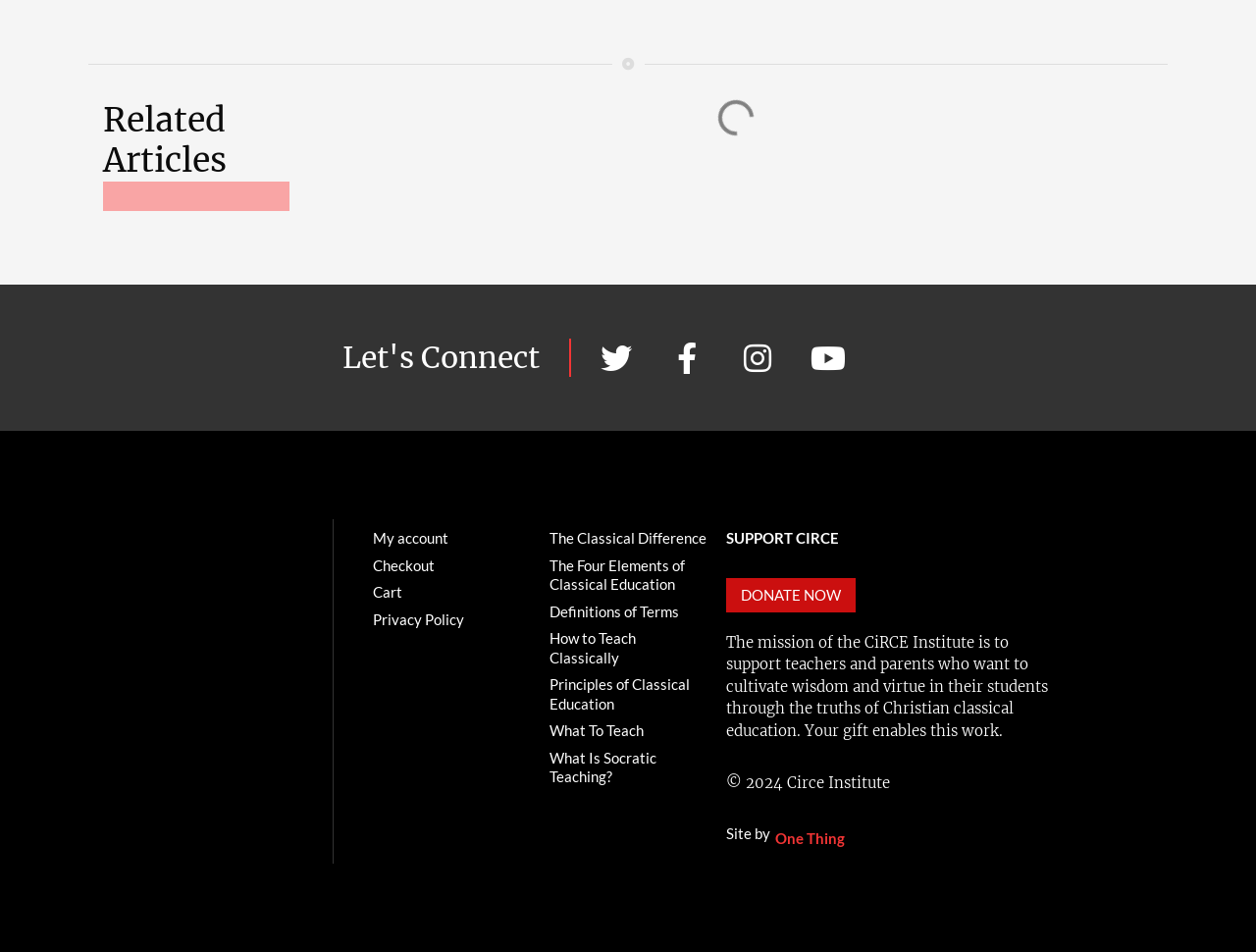What is the name of the institute?
Refer to the image and provide a one-word or short phrase answer.

CiRCE Institute